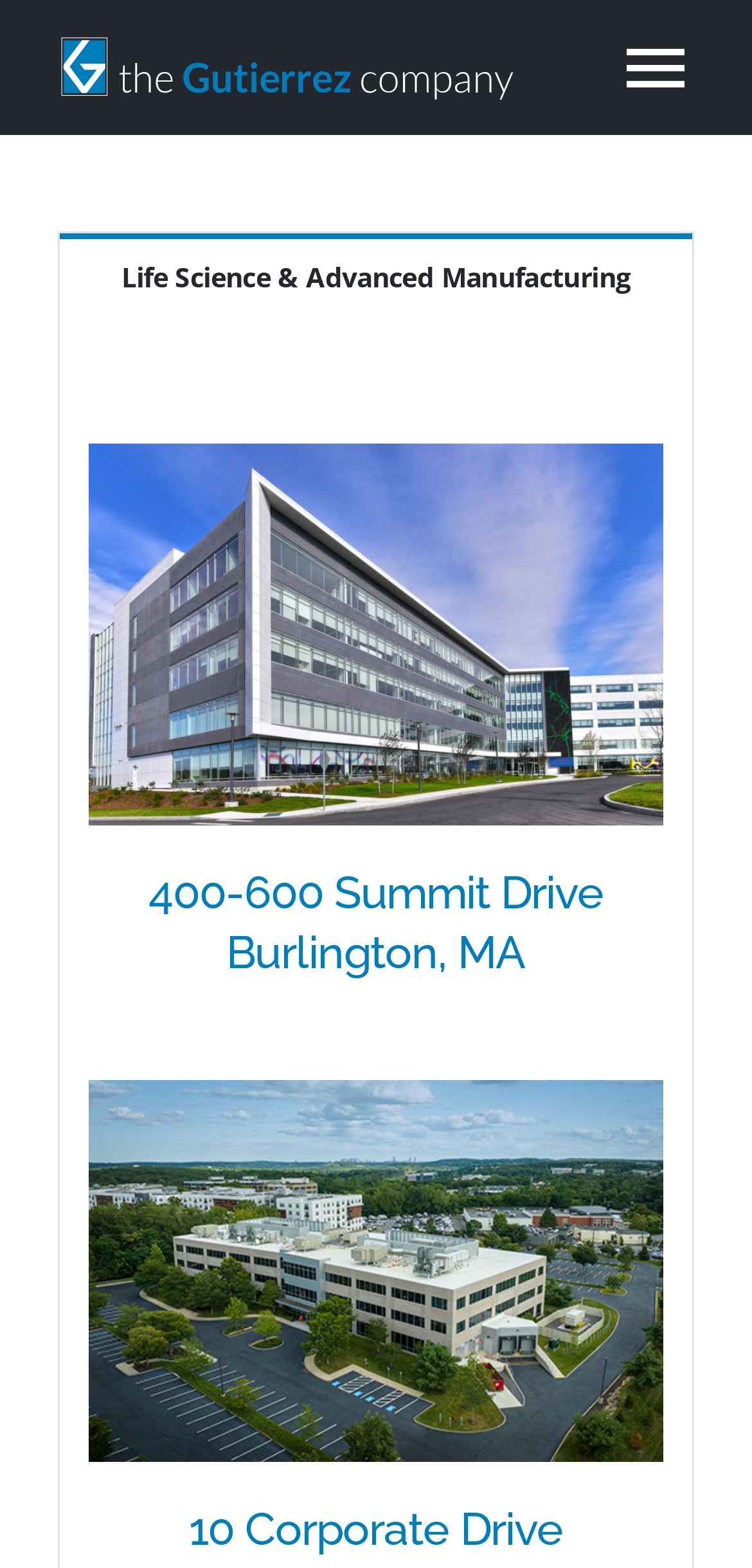Find the bounding box coordinates of the area to click in order to follow the instruction: "View the 'Life Science & Advanced Manufacturing' case study".

[0.079, 0.149, 0.921, 0.202]